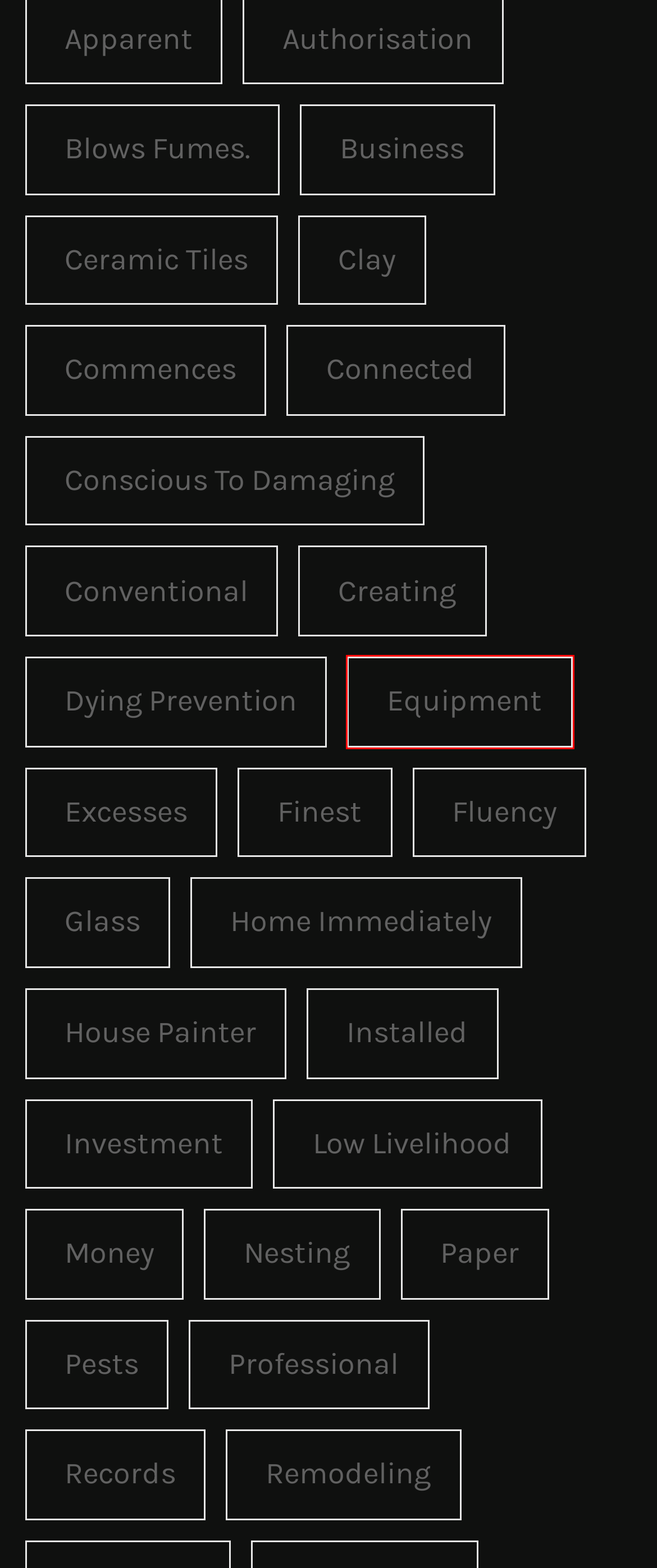You are presented with a screenshot of a webpage with a red bounding box. Select the webpage description that most closely matches the new webpage after clicking the element inside the red bounding box. The options are:
A. Conscious to damaging Archives - MS Decors
B. finest Archives - MS Decors
C. professional Archives - MS Decors
D. Ceramic tiles Archives - MS Decors
E. home immediately Archives - MS Decors
F. connected Archives - MS Decors
G. commences Archives - MS Decors
H. equipment Archives - MS Decors

H